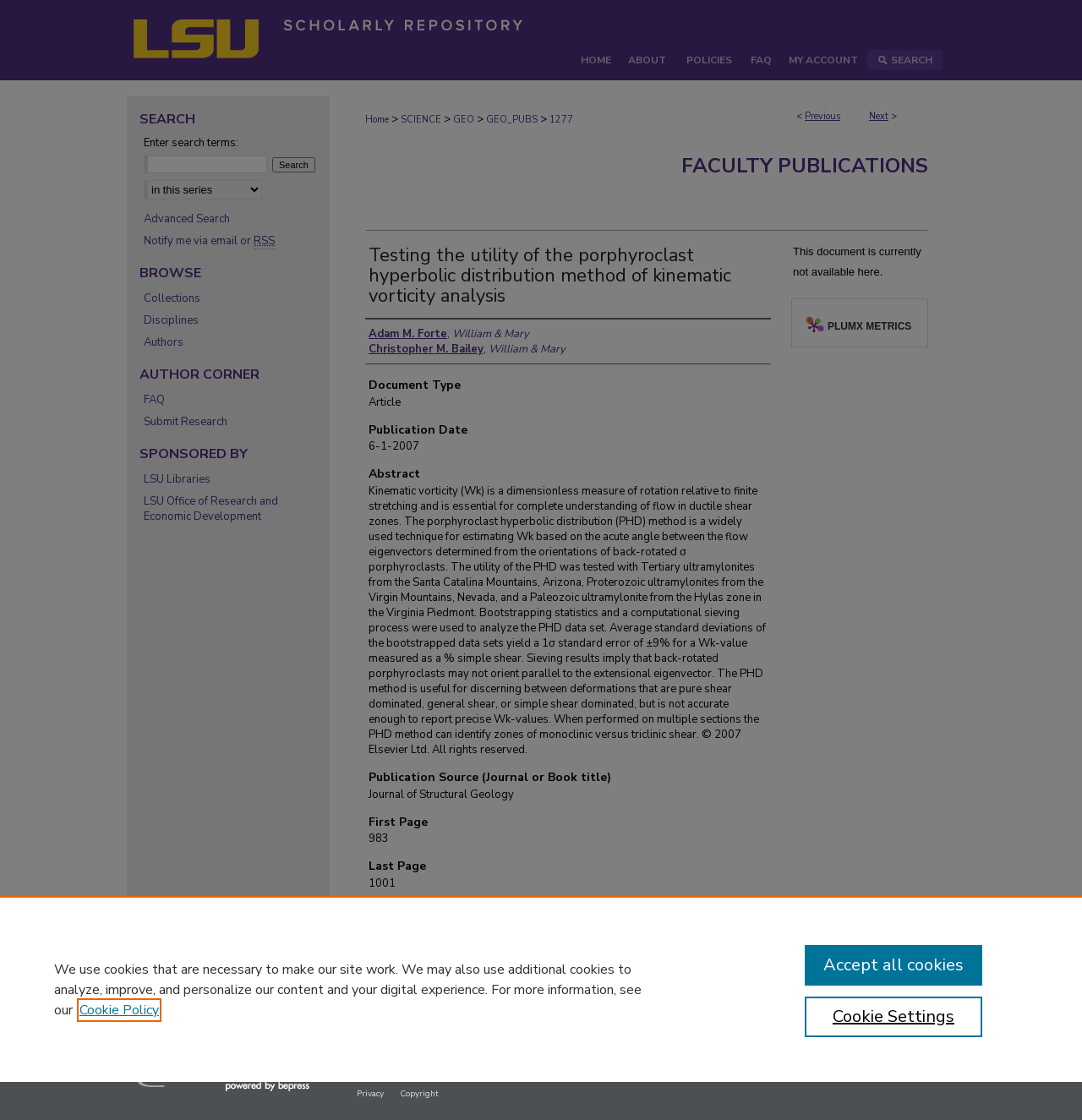Respond to the following query with just one word or a short phrase: 
Who are the authors of the article?

Adam M. Forte and Christopher M. Bailey